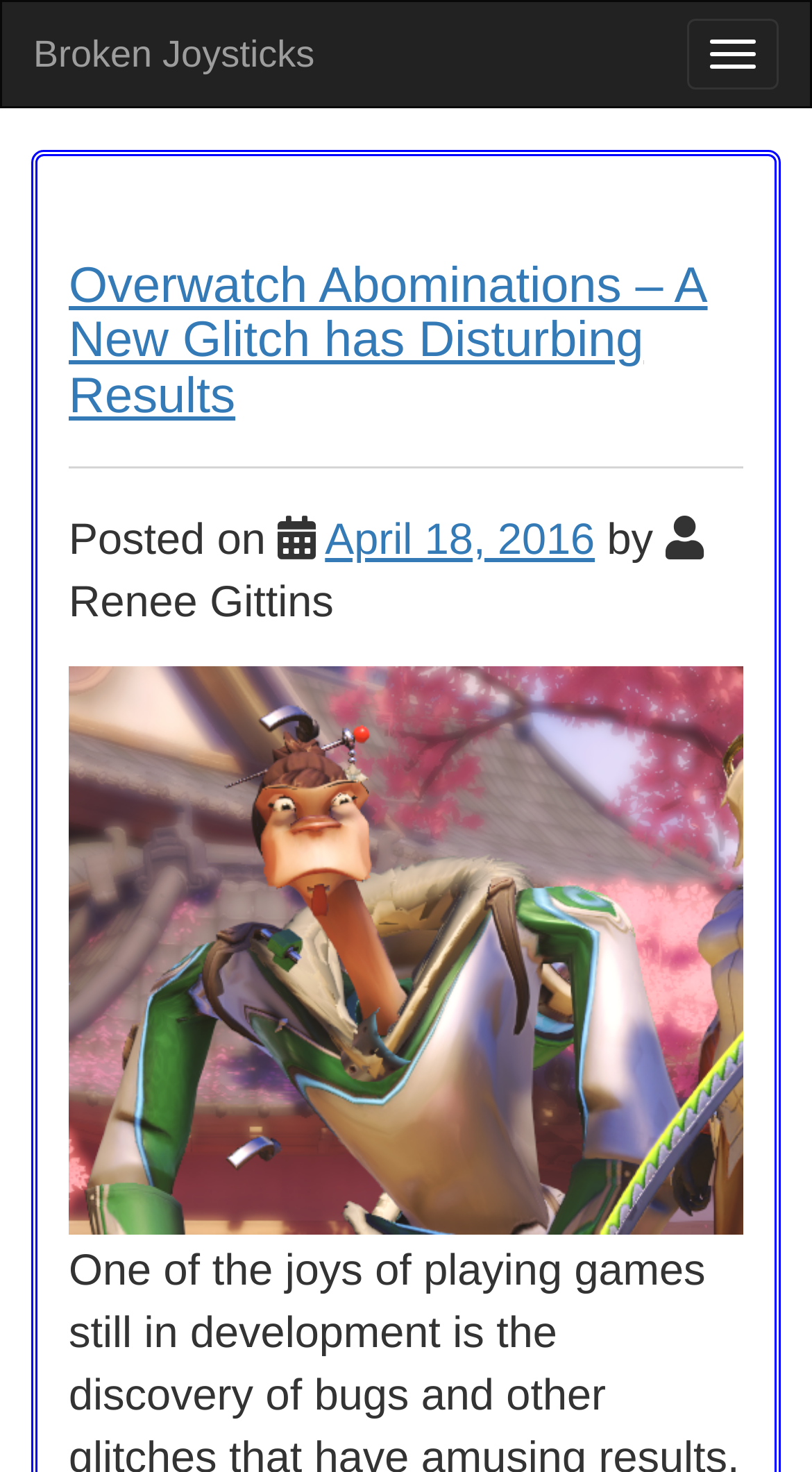Please give a concise answer to this question using a single word or phrase: 
What is the orientation of the separator?

horizontal